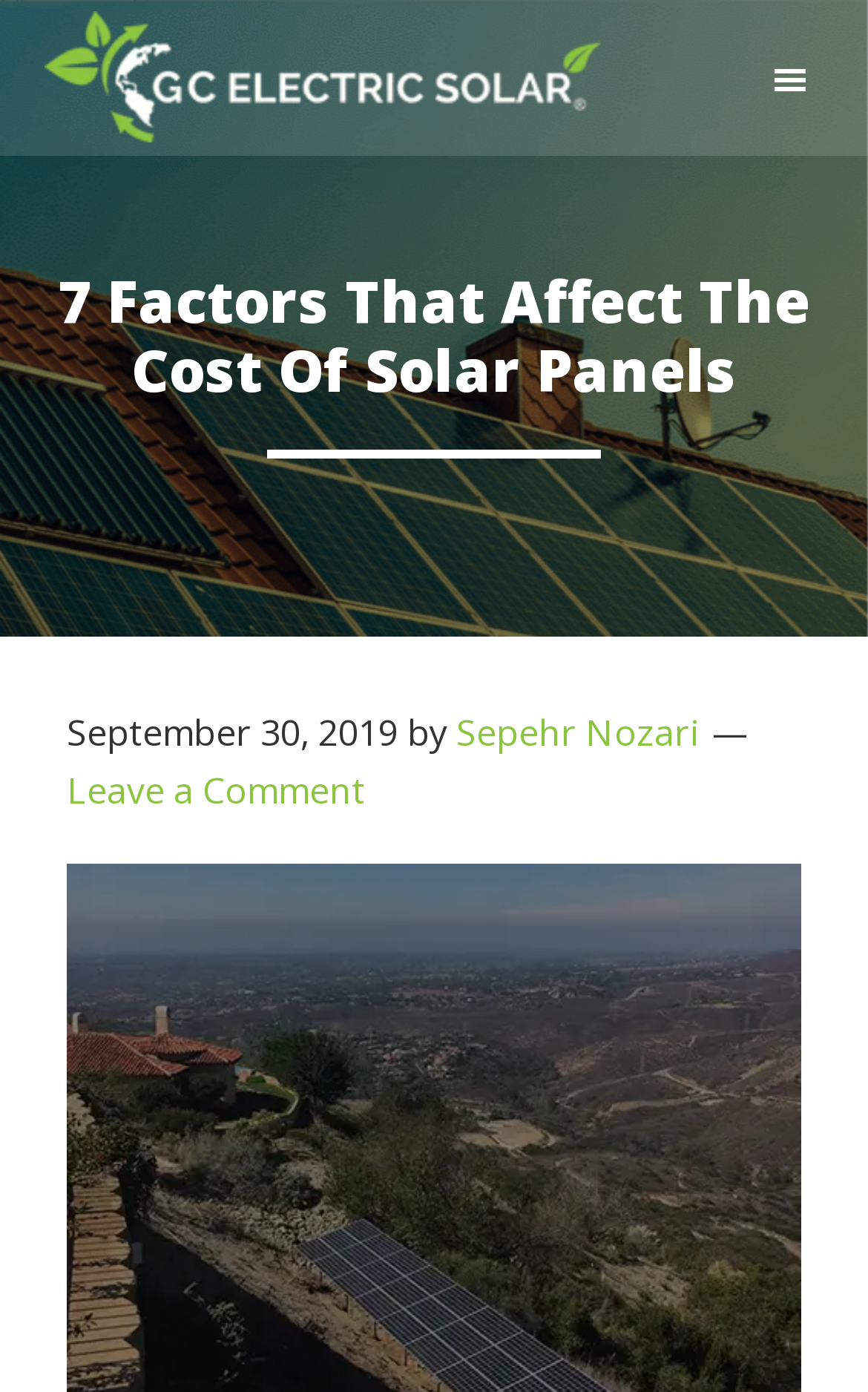Provide a comprehensive caption for the webpage.

The webpage is about a Southern California-based solar panel installer, GC Electric Solar, and it appears to be a blog post discussing the factors that affect the cost of solar panels. 

At the top left of the page, there is a logo of GC Electric Solar, accompanied by a text "GC Electric Solar - Residential & Commercial Solar Installers" and a subtitle "Top San Diego Solar Company". 

On the top right, there is a menu button with an icon. 

Below the logo, there is a main heading "7 Factors That Affect The Cost Of Solar Panels" which is followed by a subheading with the date "September 30, 2019", the author's name "Sepehr Nozari", and a link to leave a comment. 

There are three skip links at the top of the page, allowing users to navigate to the main content, primary sidebar, or footer.